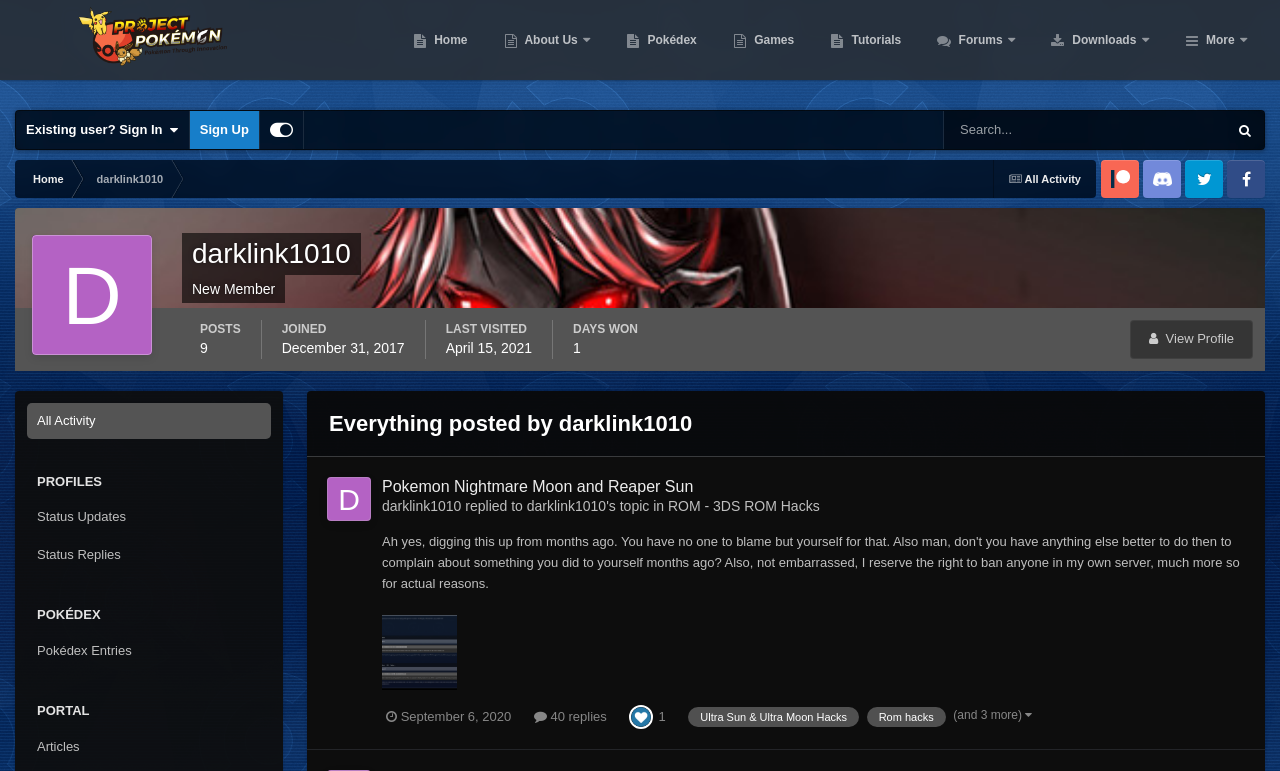Please determine the bounding box coordinates for the UI element described as: "Existing user? Sign In".

[0.012, 0.144, 0.147, 0.193]